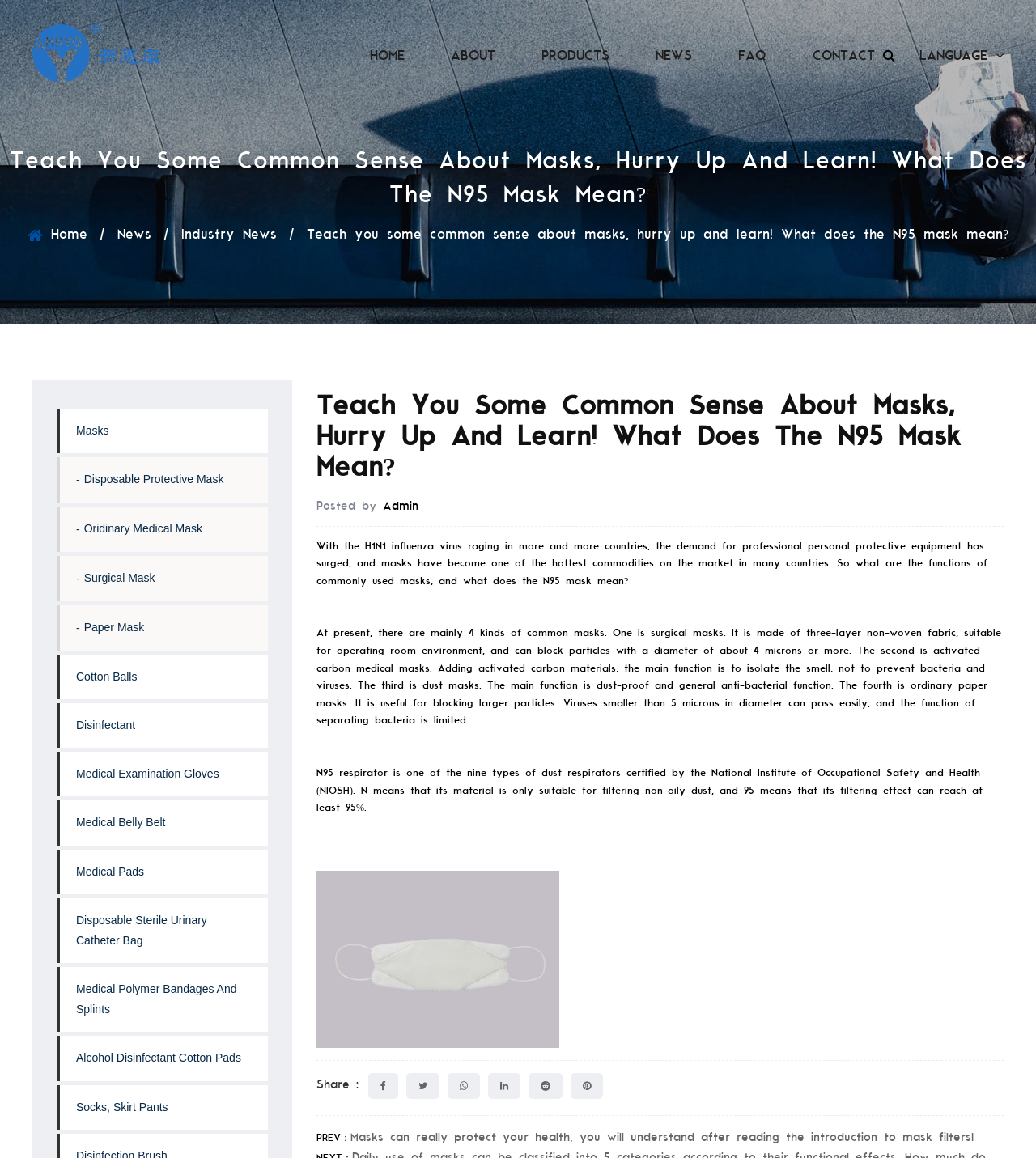Create a detailed narrative of the webpage’s visual and textual elements.

This webpage is about masks, specifically discussing their functions and types. At the top, there is a logo with a link to the website's homepage, accompanied by an image. Below the logo, there is a navigation menu with links to different sections of the website, including "HOME", "ABOUT", "PRODUCTS", "NEWS", "FAQ", and "CONTACT".

The main content of the webpage is divided into two sections. The first section has a heading that reads "Teach You Some Common Sense About Masks, Hurry Up And Learn! What Does The N95 Mask Mean?" and is followed by a brief introduction to the importance of masks in the current pandemic situation. Below the introduction, there are links to different types of masks, including "Disposable Protective Mask", "Ordinary Medical Mask", "Surgical Mask", and "Paper Mask", as well as other medical supplies like "Cotton Balls", "Disinfectant", and "Medical Examination Gloves".

The second section of the main content has a similar heading to the first section and is followed by a detailed explanation of the different types of masks, including surgical masks, activated carbon medical masks, dust masks, and ordinary paper masks. The text explains the functions and limitations of each type of mask. Below this explanation, there is a section that specifically discusses N95 respirator masks, explaining what the "N" and "95" in the name mean.

To the right of the main content, there is an image, and below it, there are social media sharing links. At the very bottom of the webpage, there is a link to a previous article titled "Masks can really protect your health, you will understand after reading the introduction to mask filters!".